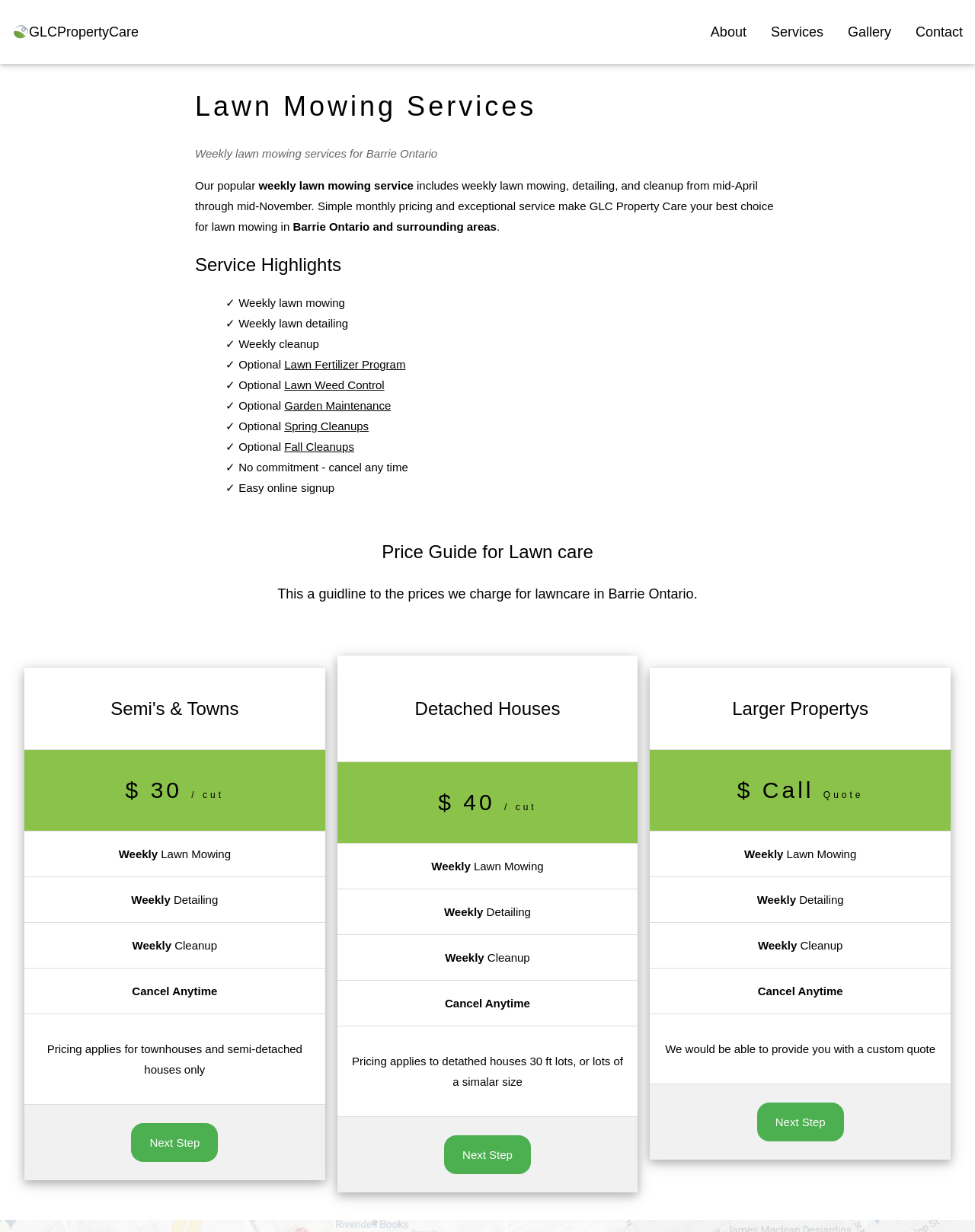Analyze the image and answer the question with as much detail as possible: 
What services are included in the weekly lawn mowing service?

The services included in the weekly lawn mowing service can be found in the 'Service Highlights' section, where it lists the services provided. According to the section, the weekly lawn mowing service includes weekly lawn mowing, weekly lawn detailing, and weekly cleanup.